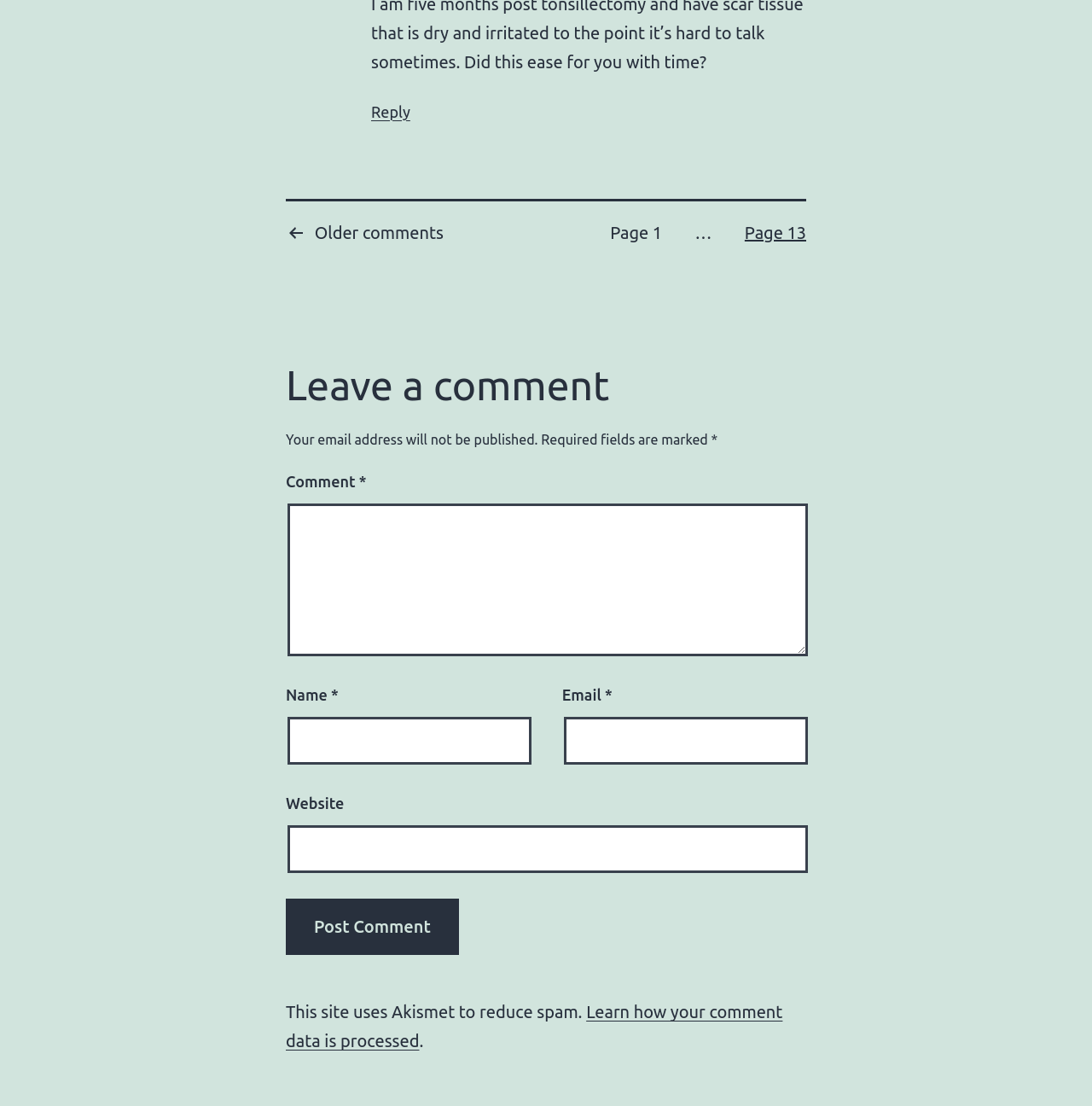Can you find the bounding box coordinates for the element that needs to be clicked to execute this instruction: "Check the calendar for May 2024"? The coordinates should be given as four float numbers between 0 and 1, i.e., [left, top, right, bottom].

None